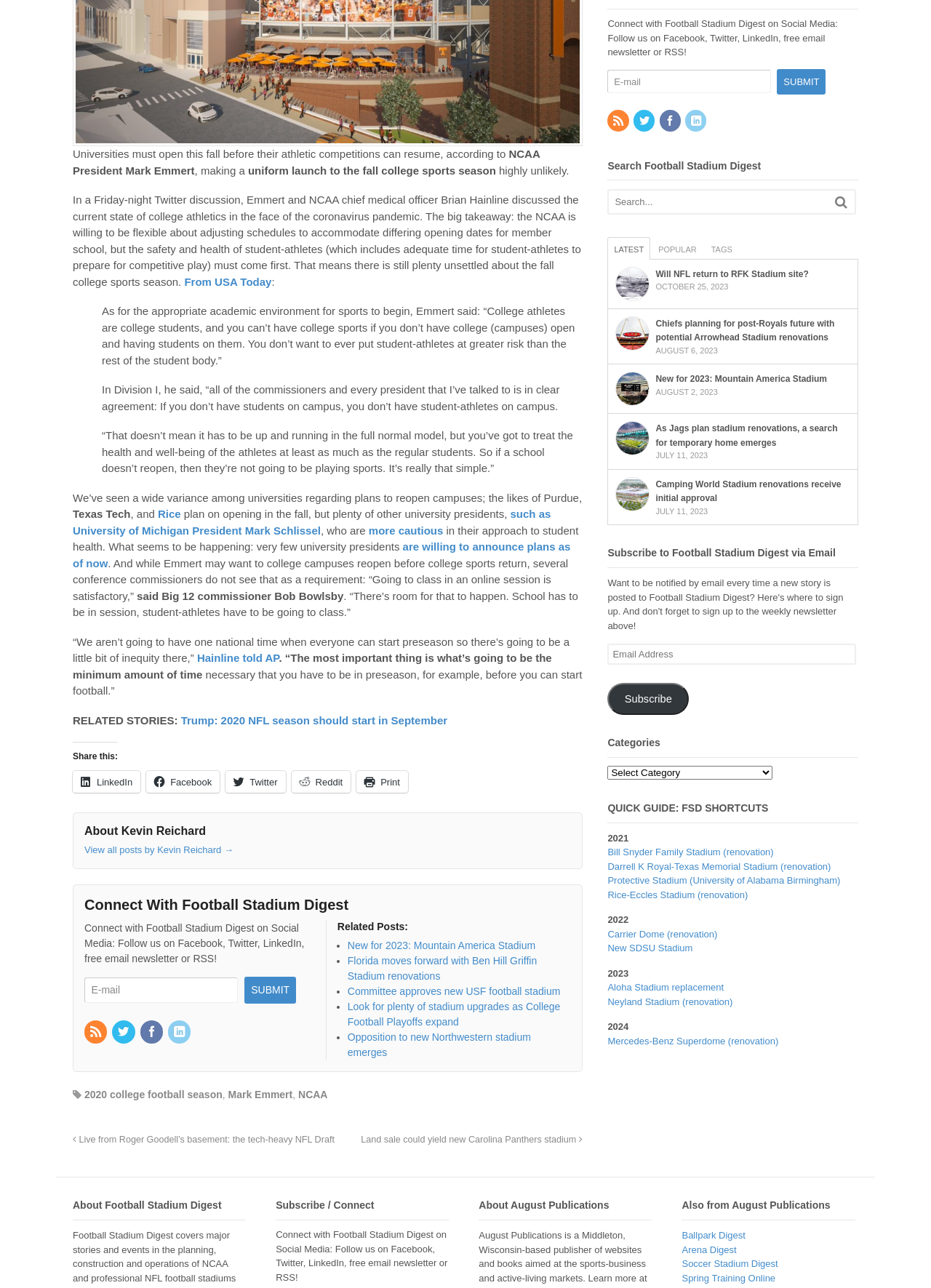Predict the bounding box of the UI element based on the description: "input value="Search..." name="s" value="Search..."". The coordinates should be four float numbers between 0 and 1, formatted as [left, top, right, bottom].

[0.654, 0.148, 0.891, 0.165]